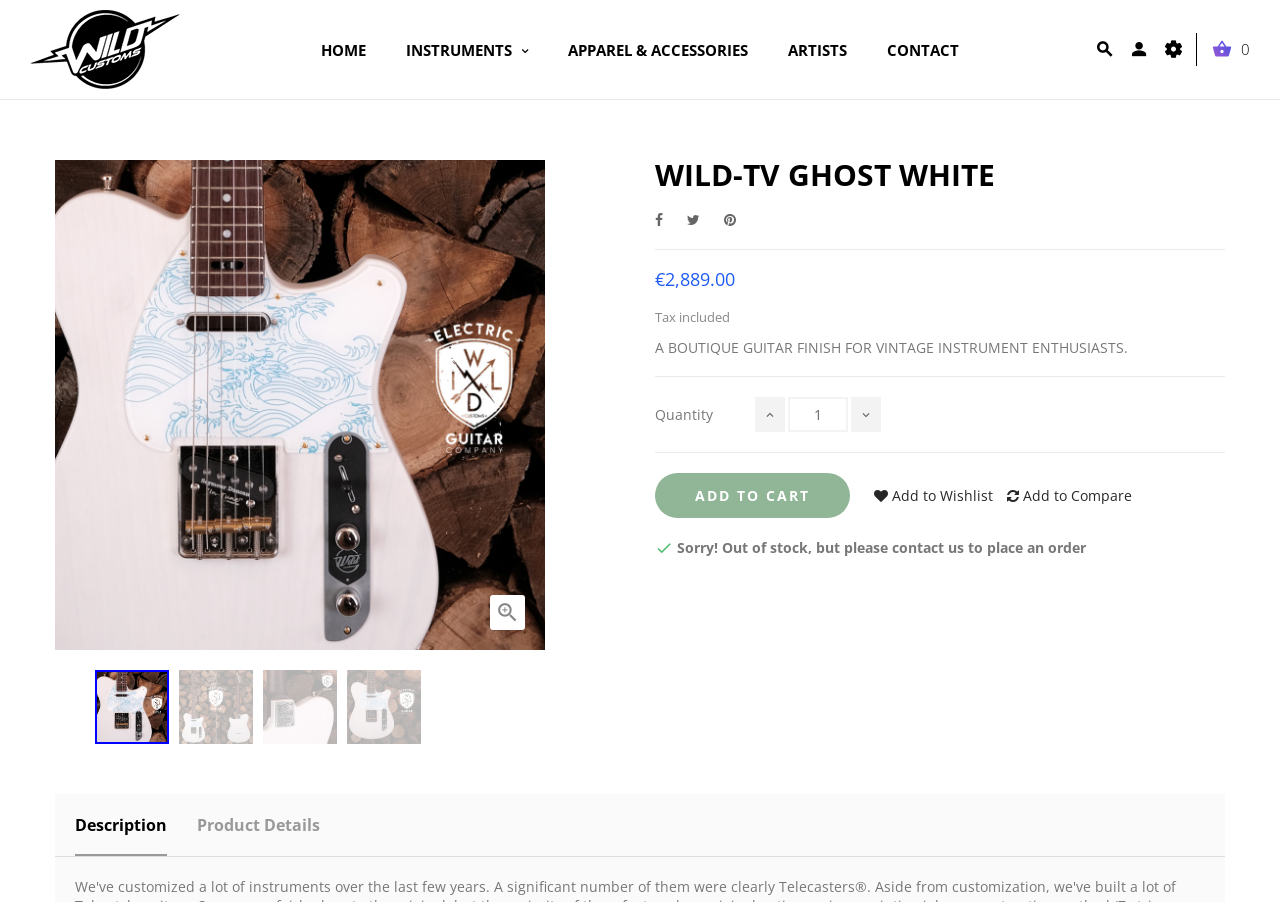Find and extract the text of the primary heading on the webpage.

WILD-TV GHOST WHITE